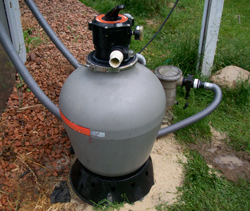Using the information from the screenshot, answer the following question thoroughly:
Where is the filter system installed?

The filter system is installed outdoors, as indicated by the caption which mentions that 'The filter is situated on a bed of gravel, surrounded by grass'. This suggests that the system is installed in an outdoor environment, likely in a backyard or a garden.